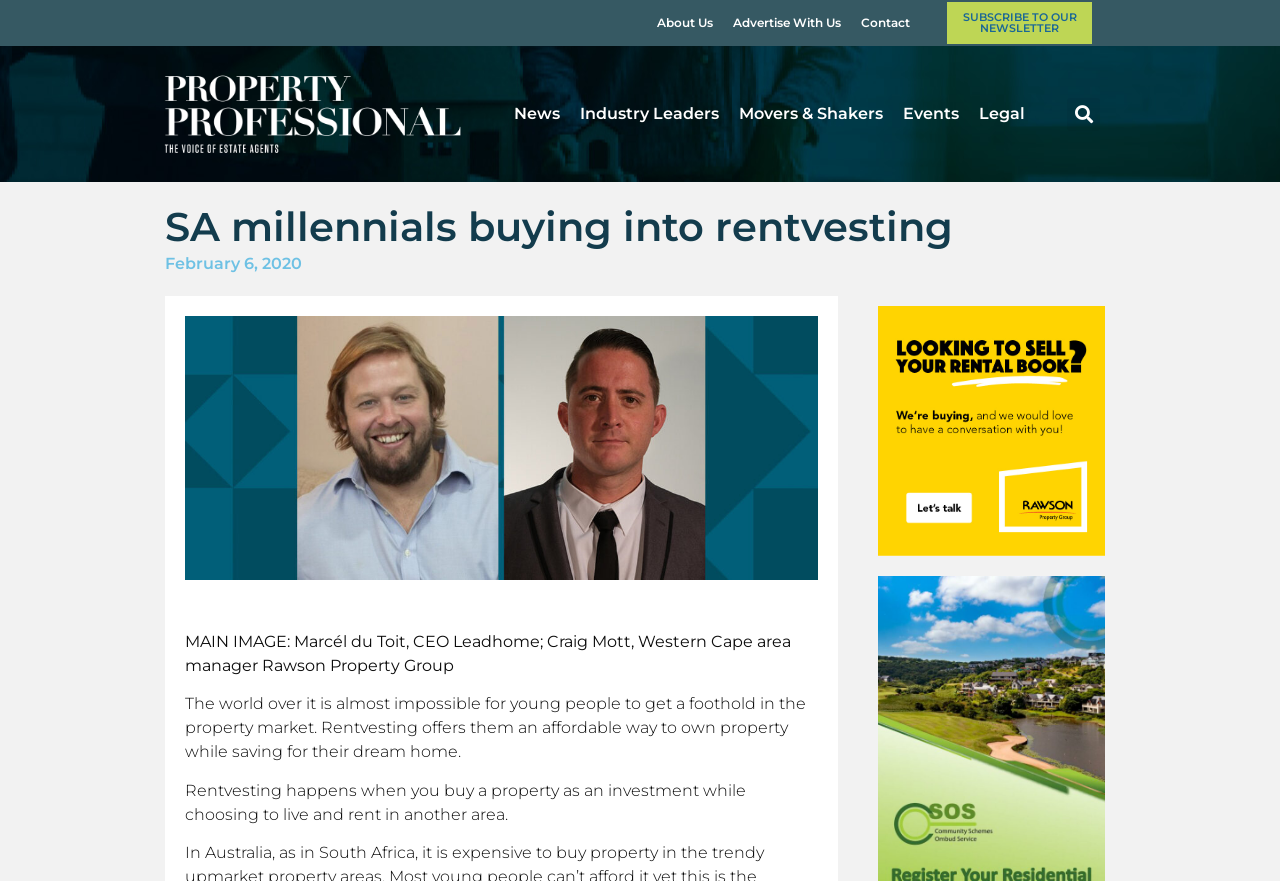What is the name of the CEO of Leadhome?
Provide an in-depth answer to the question, covering all aspects.

I found the answer by looking at the static text element that describes the main image, which mentions 'Marcél du Toit, CEO Leadhome'.